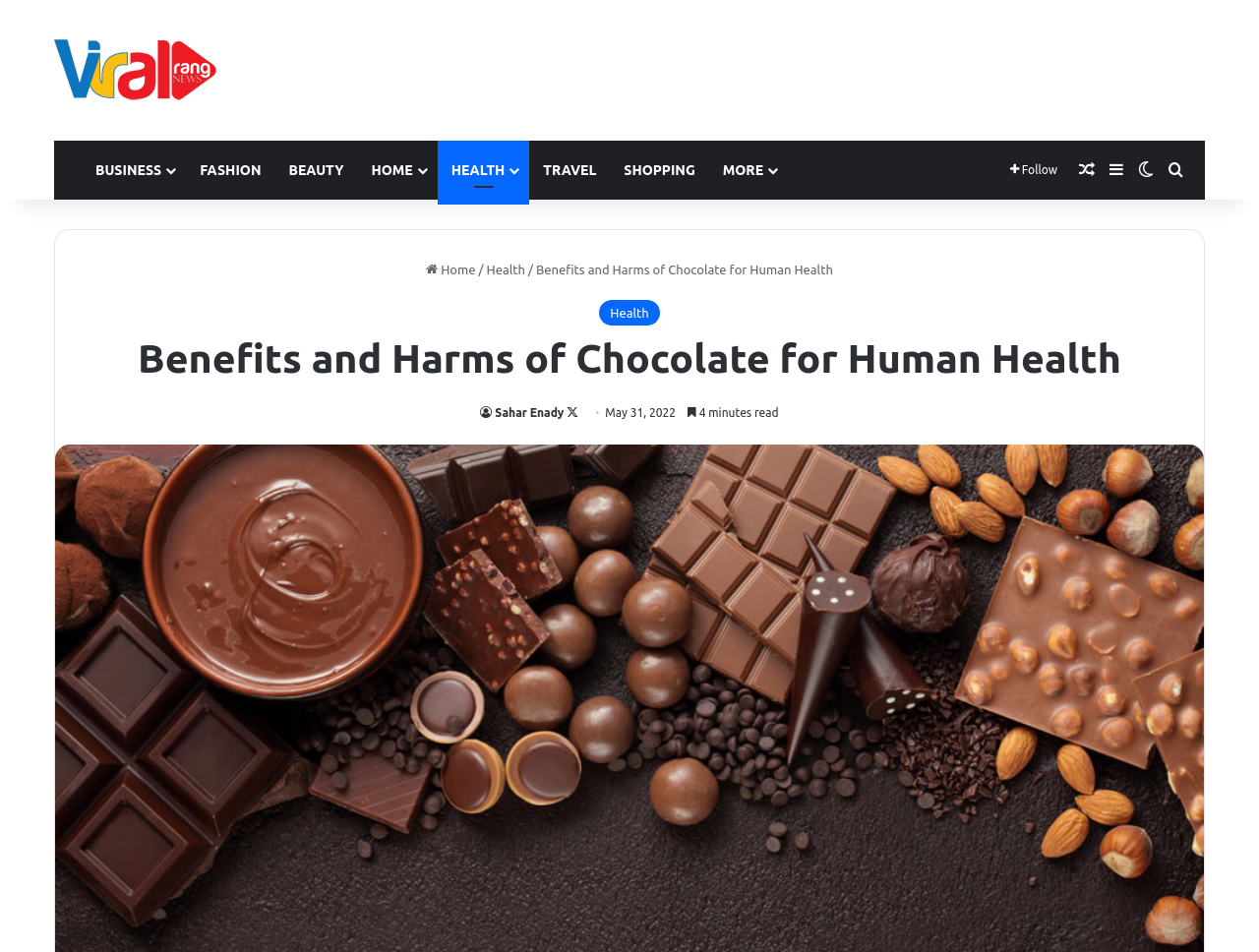Highlight the bounding box coordinates of the element that should be clicked to carry out the following instruction: "read random article". The coordinates must be given as four float numbers ranging from 0 to 1, i.e., [left, top, right, bottom].

[0.852, 0.148, 0.875, 0.21]